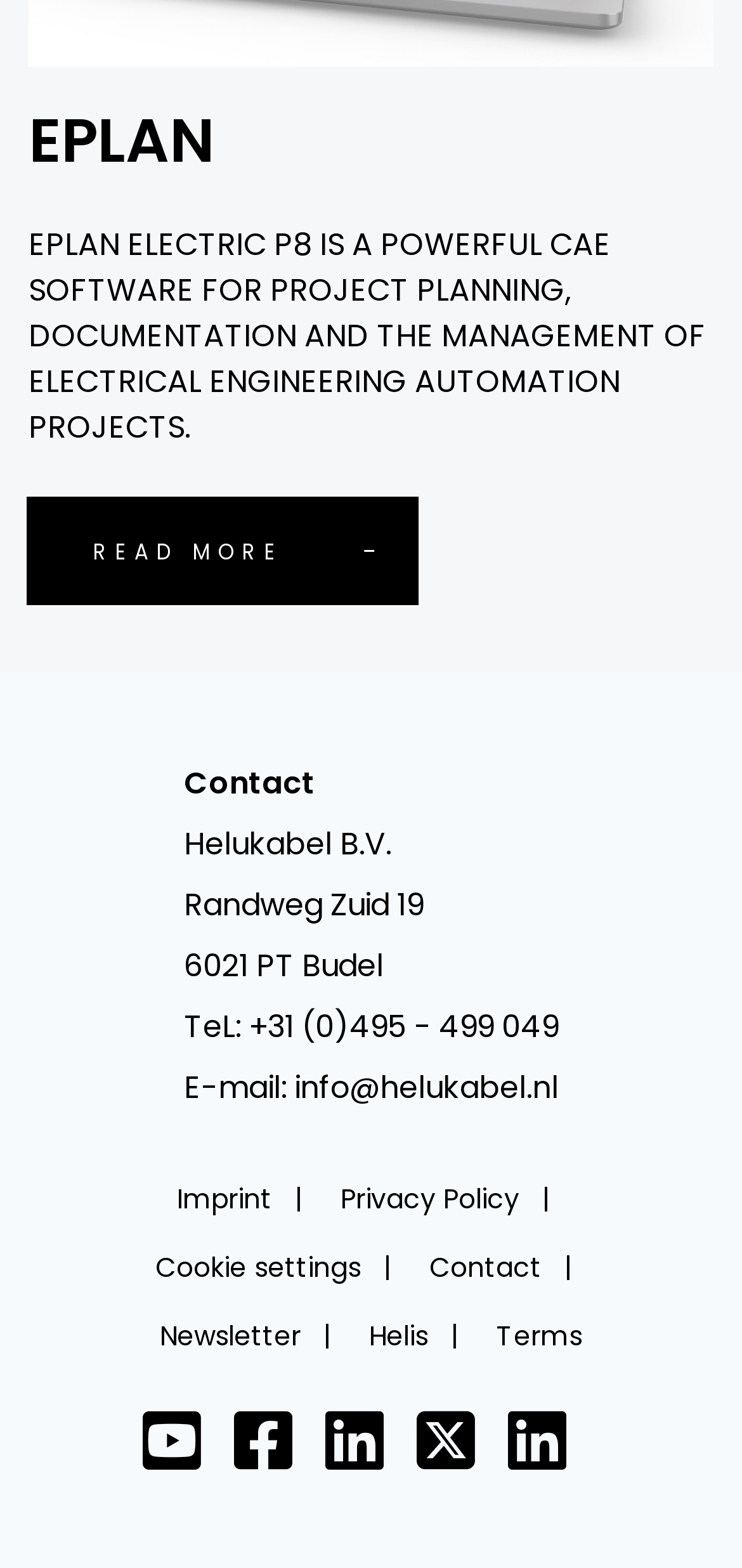Determine the bounding box coordinates of the region I should click to achieve the following instruction: "Click on Contact". Ensure the bounding box coordinates are four float numbers between 0 and 1, i.e., [left, top, right, bottom].

[0.247, 0.485, 0.424, 0.513]